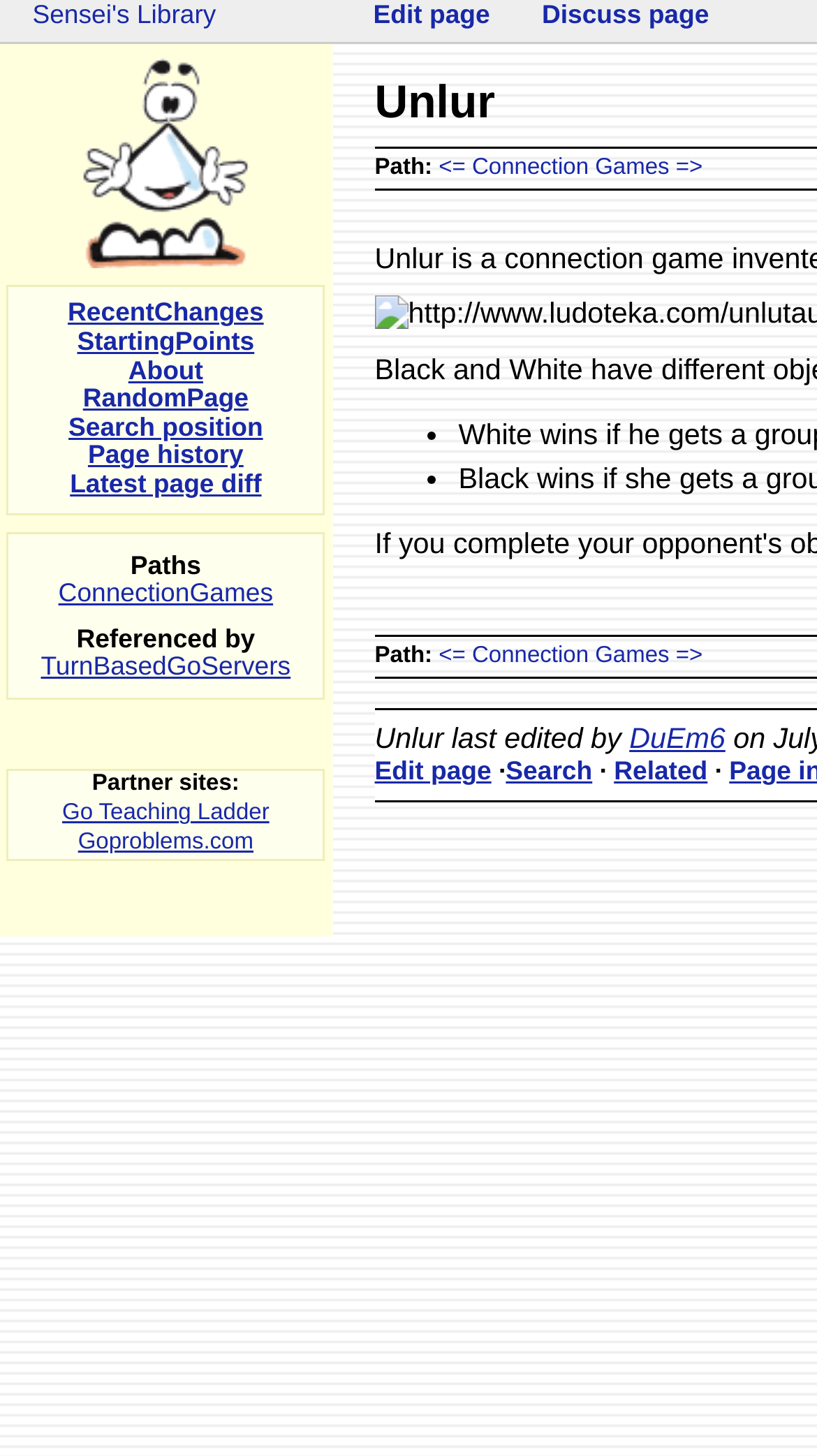Please answer the following question using a single word or phrase: 
What can be done with the page?

Edit, Search, Related